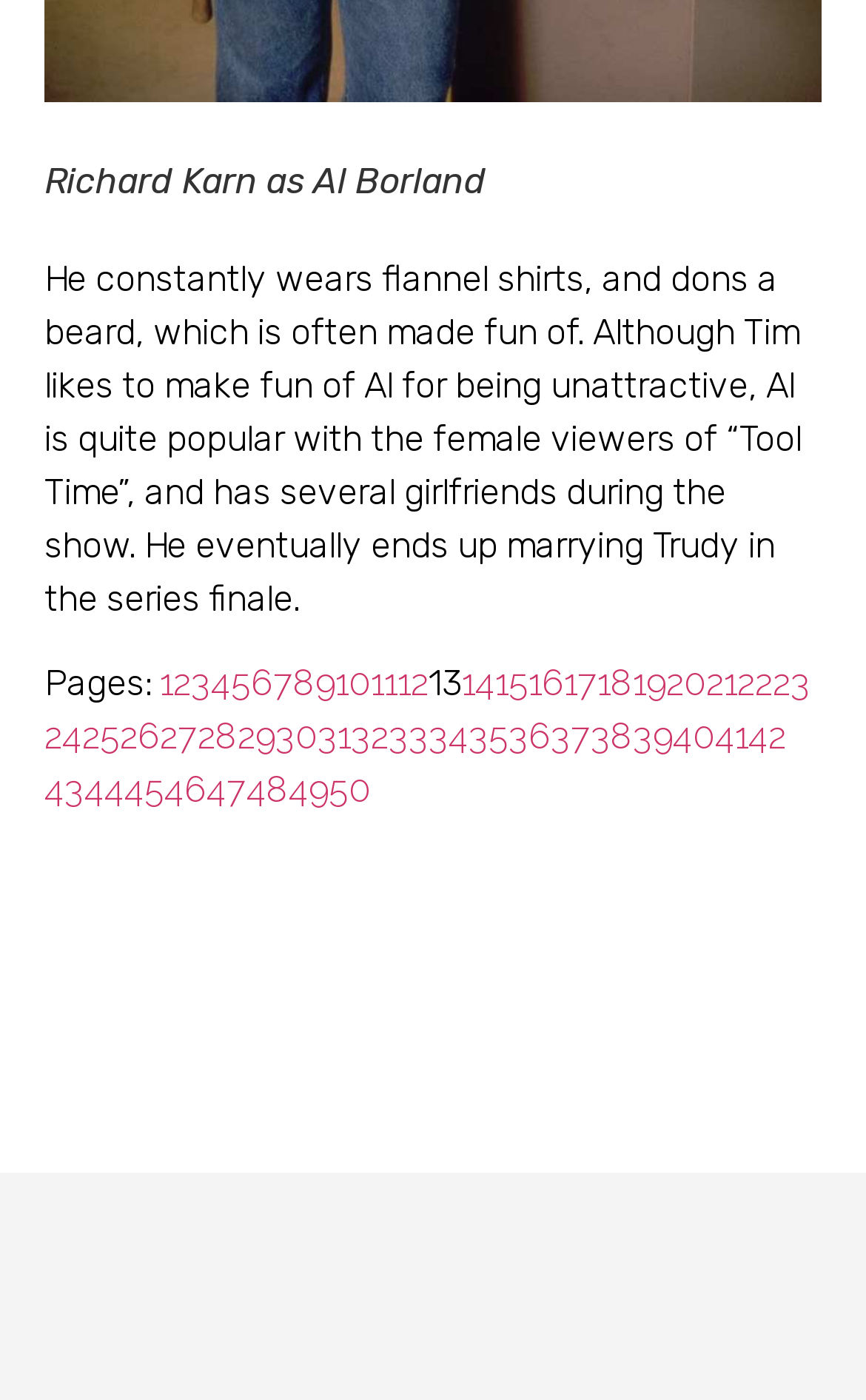Is Al popular with female viewers?
Please use the visual content to give a single word or phrase answer.

Yes